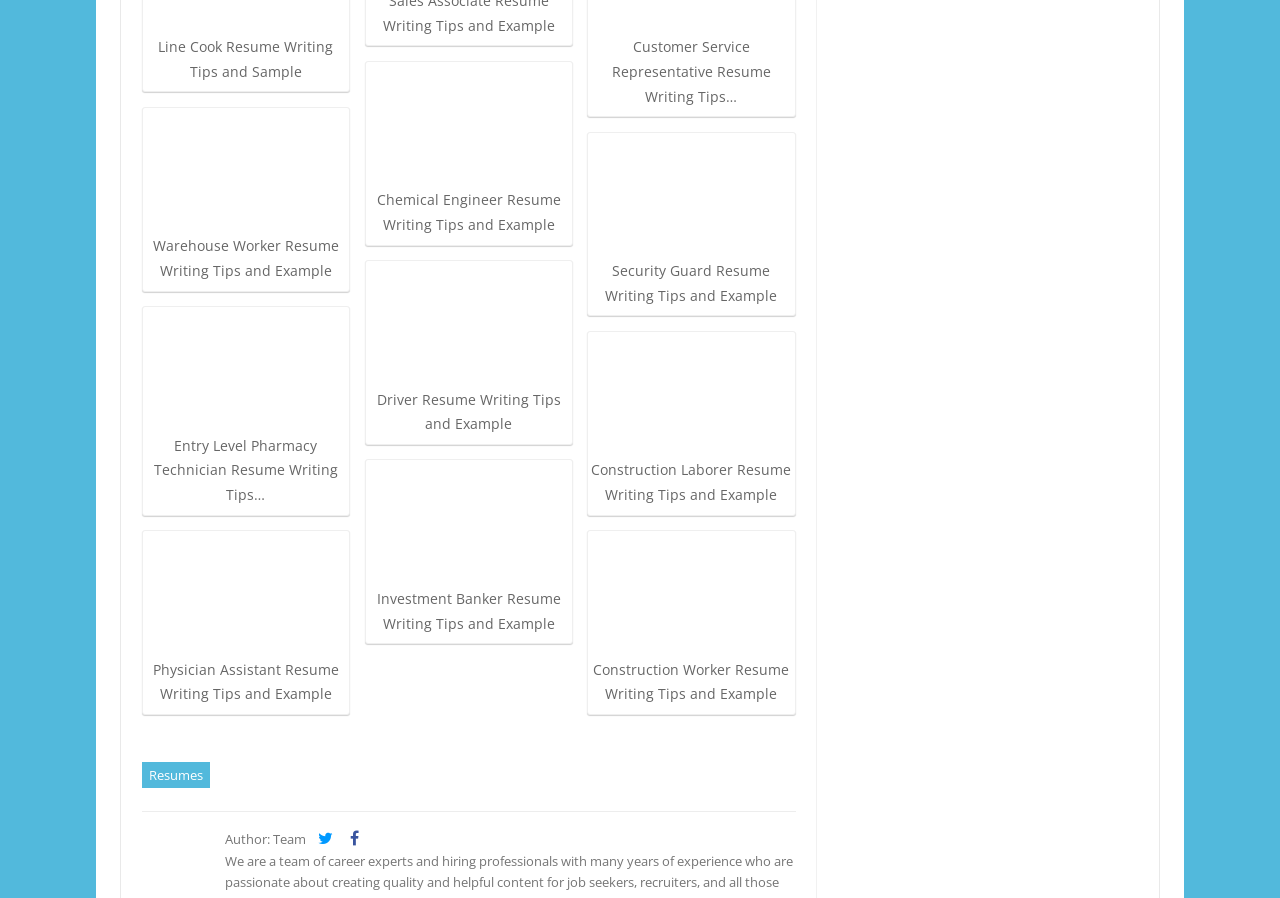Analyze the image and deliver a detailed answer to the question: What is the profession of the person in the last image?

The last image on the webpage is labeled as 'Construction worker resume writing.', which suggests that the person in the image is a construction worker.